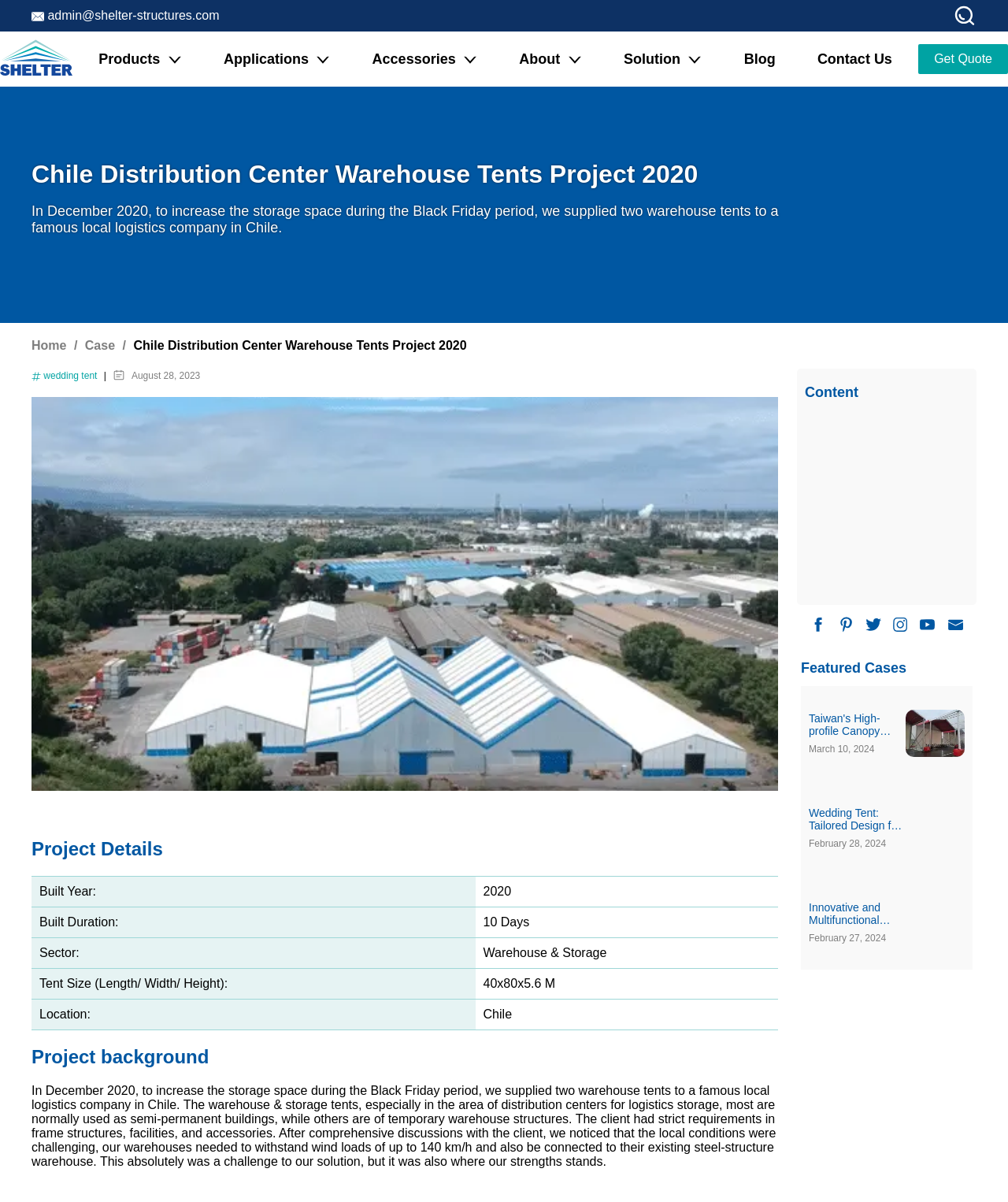Indicate the bounding box coordinates of the element that must be clicked to execute the instruction: "Get a quote". The coordinates should be given as four float numbers between 0 and 1, i.e., [left, top, right, bottom].

[0.911, 0.037, 1.0, 0.062]